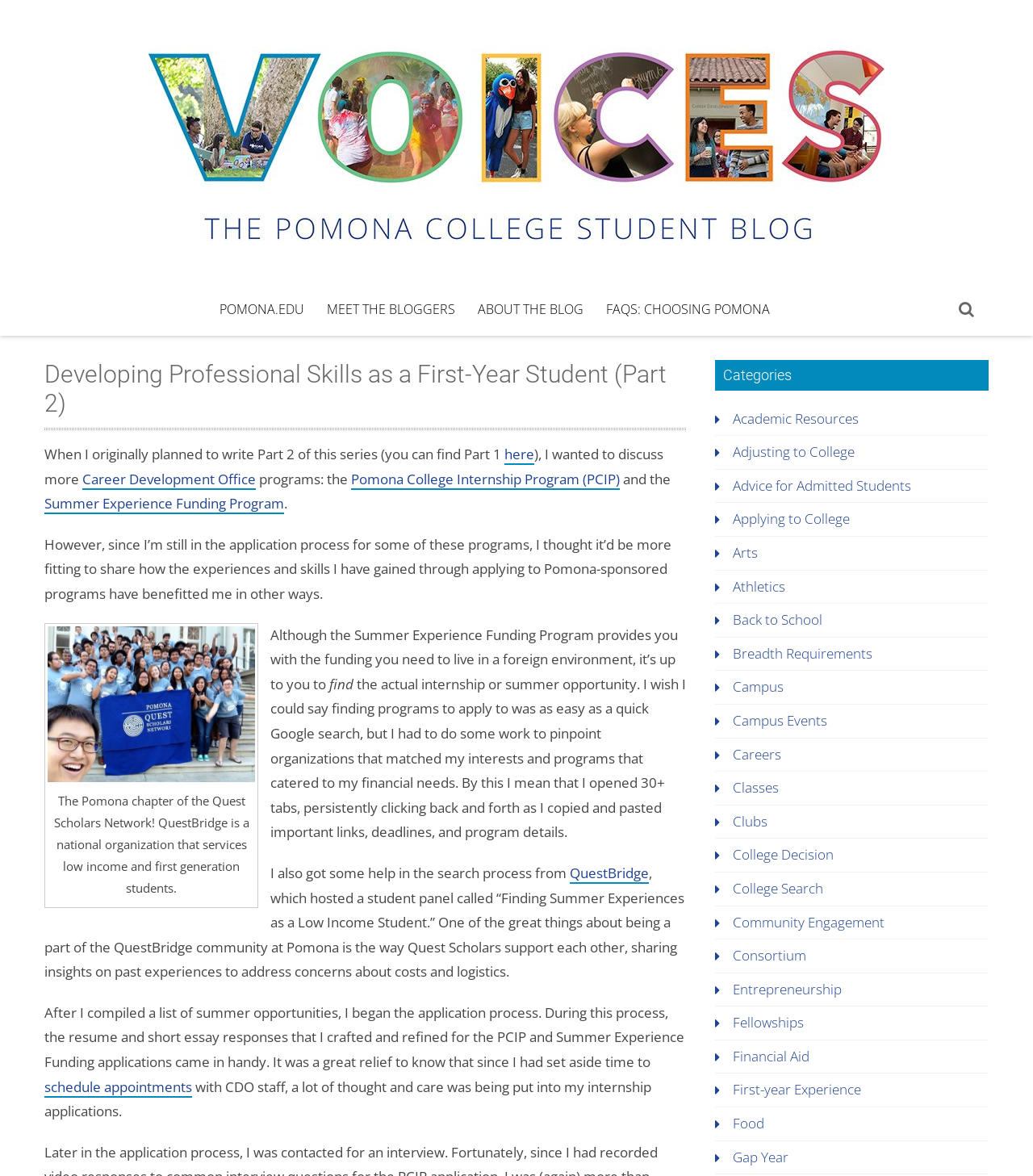Determine the bounding box coordinates for the area that should be clicked to carry out the following instruction: "click the 'Voices' link".

[0.144, 0.115, 0.856, 0.128]